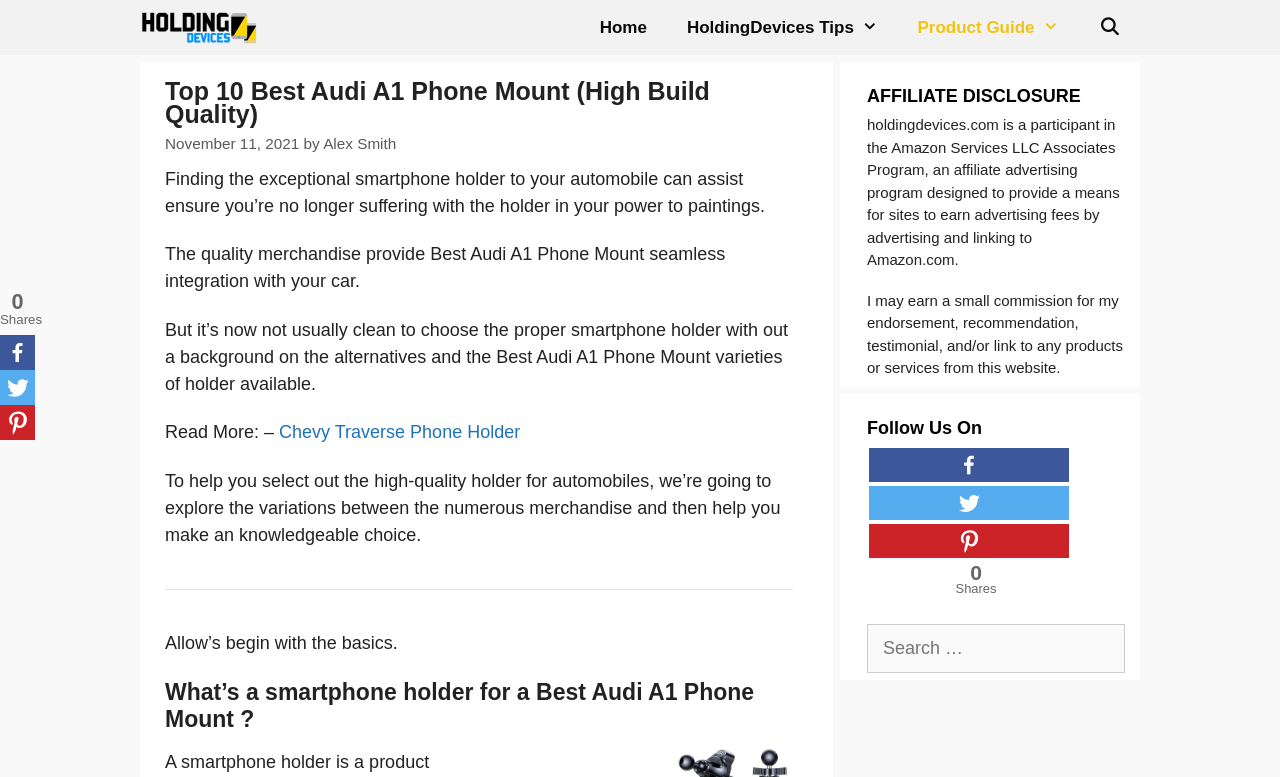Please determine the bounding box of the UI element that matches this description: Chevy Traverse Phone Holder. The coordinates should be given as (top-left x, top-left y, bottom-right x, bottom-right y), with all values between 0 and 1.

[0.218, 0.544, 0.406, 0.569]